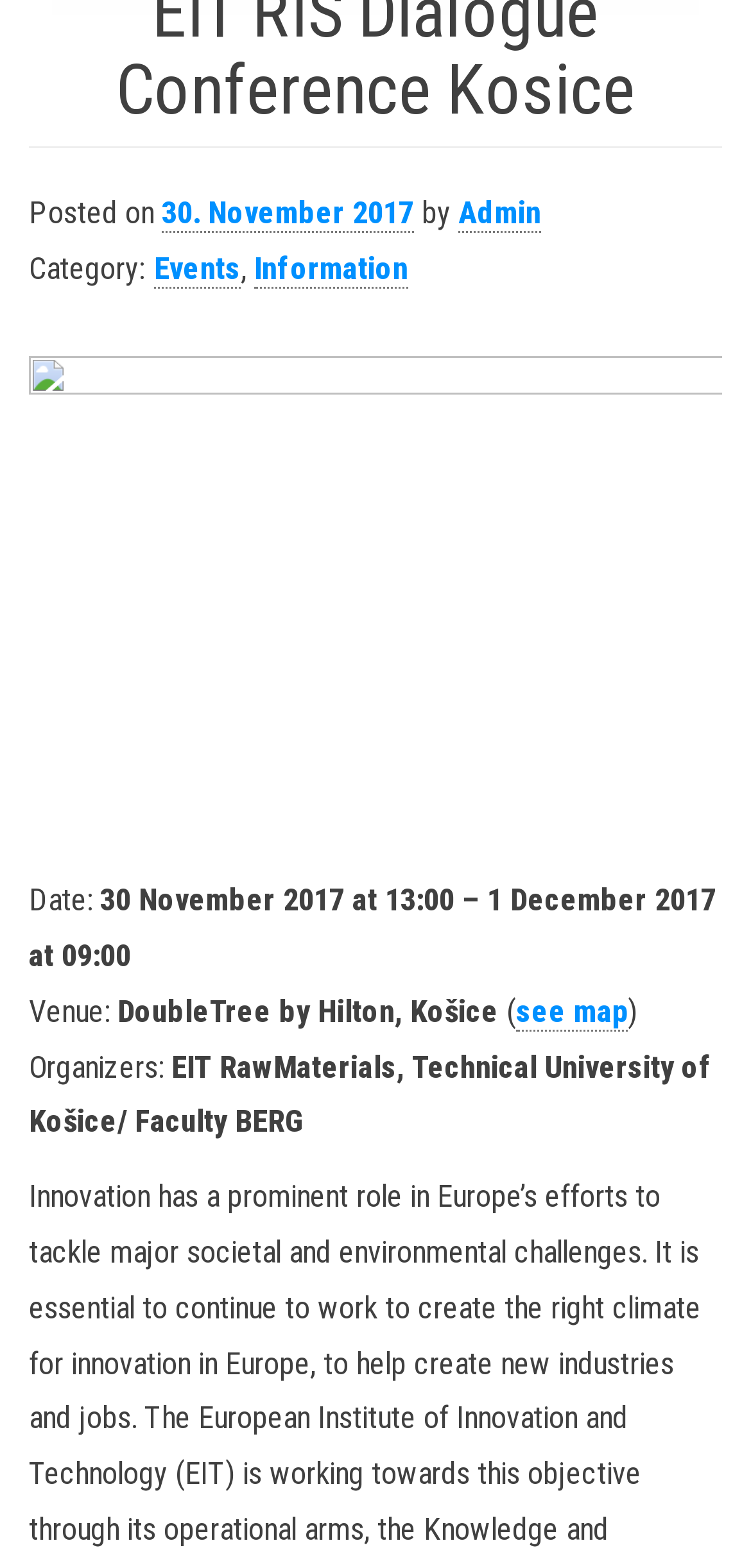Refer to the element description 30. November 20179. March 2018 and identify the corresponding bounding box in the screenshot. Format the coordinates as (top-left x, top-left y, bottom-right x, bottom-right y) with values in the range of 0 to 1.

[0.215, 0.124, 0.551, 0.149]